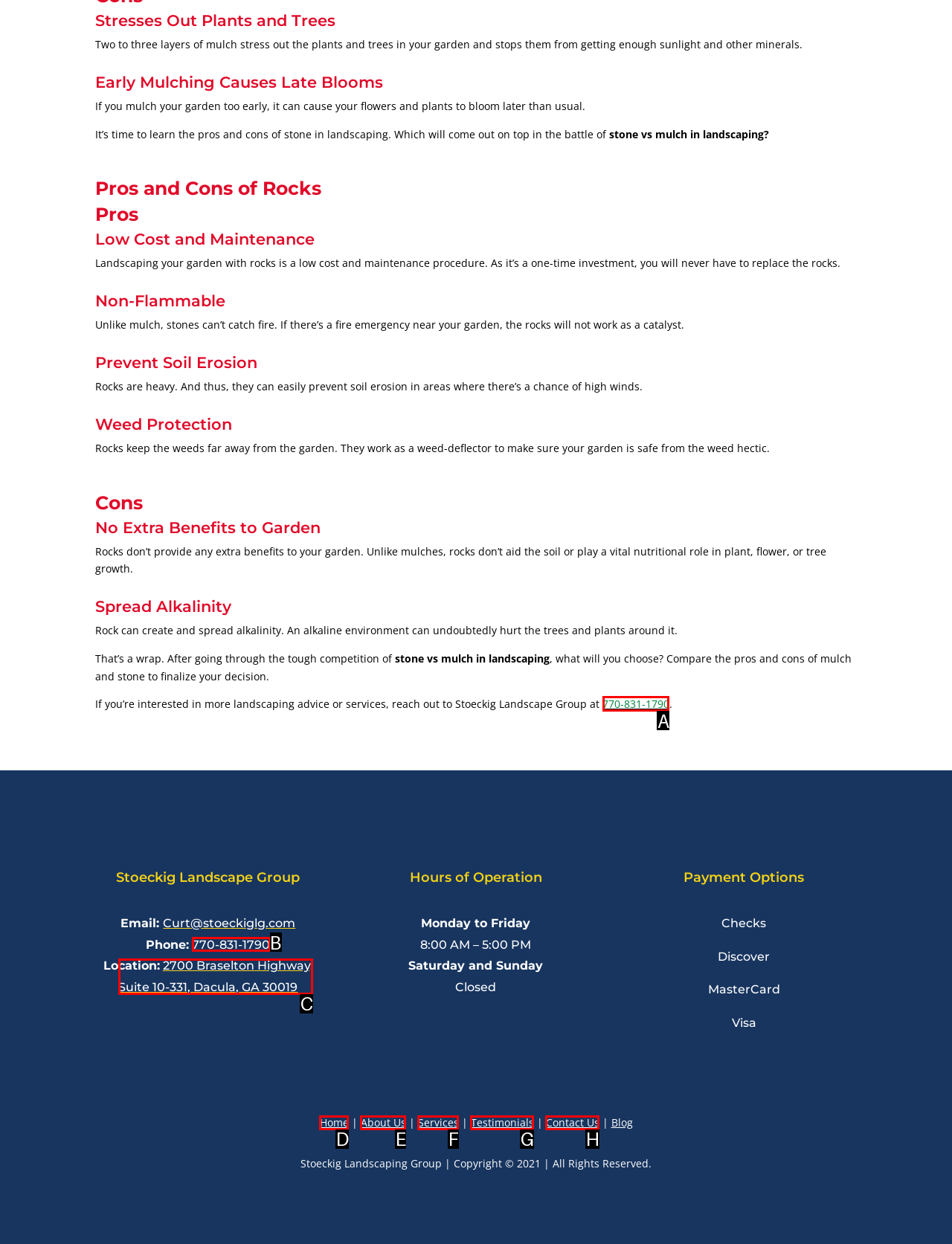Please indicate which HTML element to click in order to fulfill the following task: Call the phone number Respond with the letter of the chosen option.

A